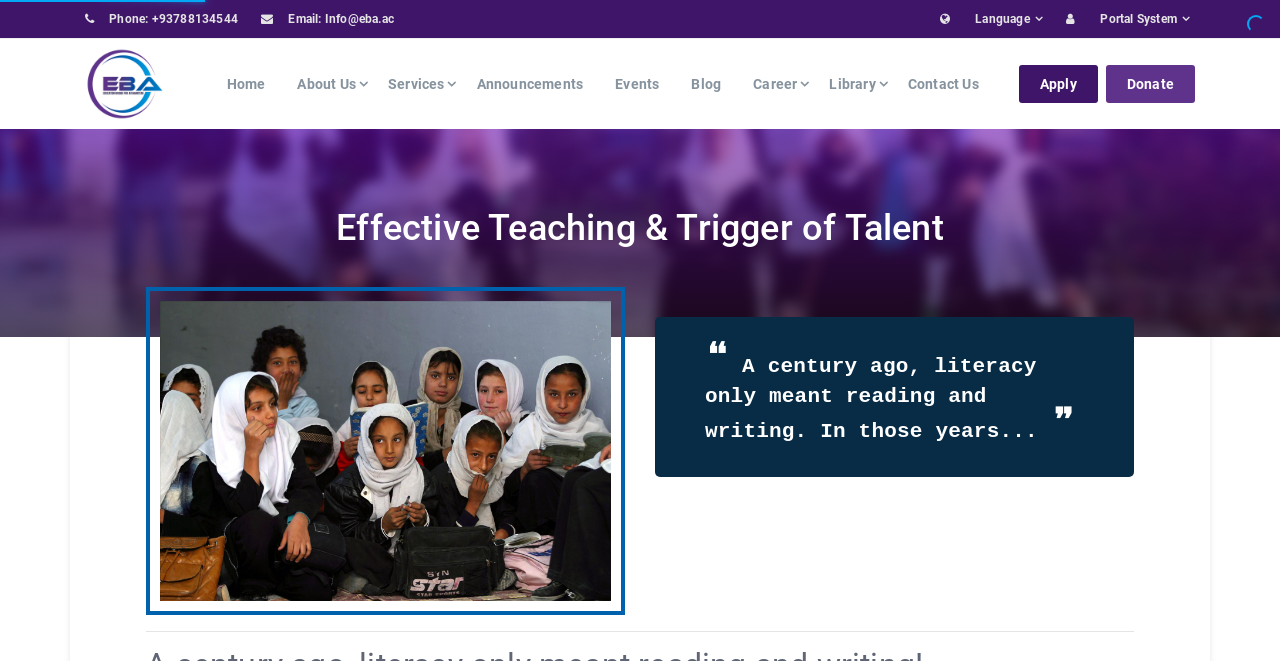How many navigation links are there?
Your answer should be a single word or phrase derived from the screenshot.

11